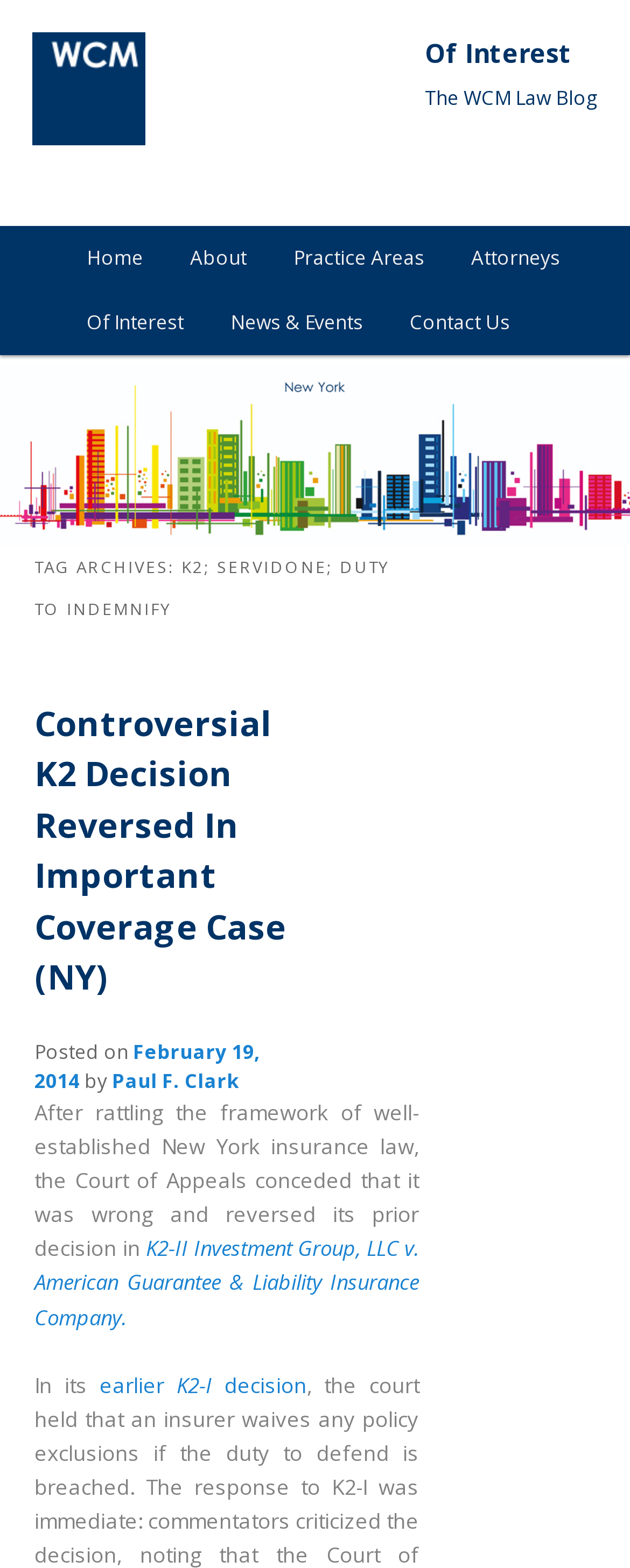Locate the bounding box coordinates of the area where you should click to accomplish the instruction: "read about practice areas".

[0.429, 0.144, 0.711, 0.185]